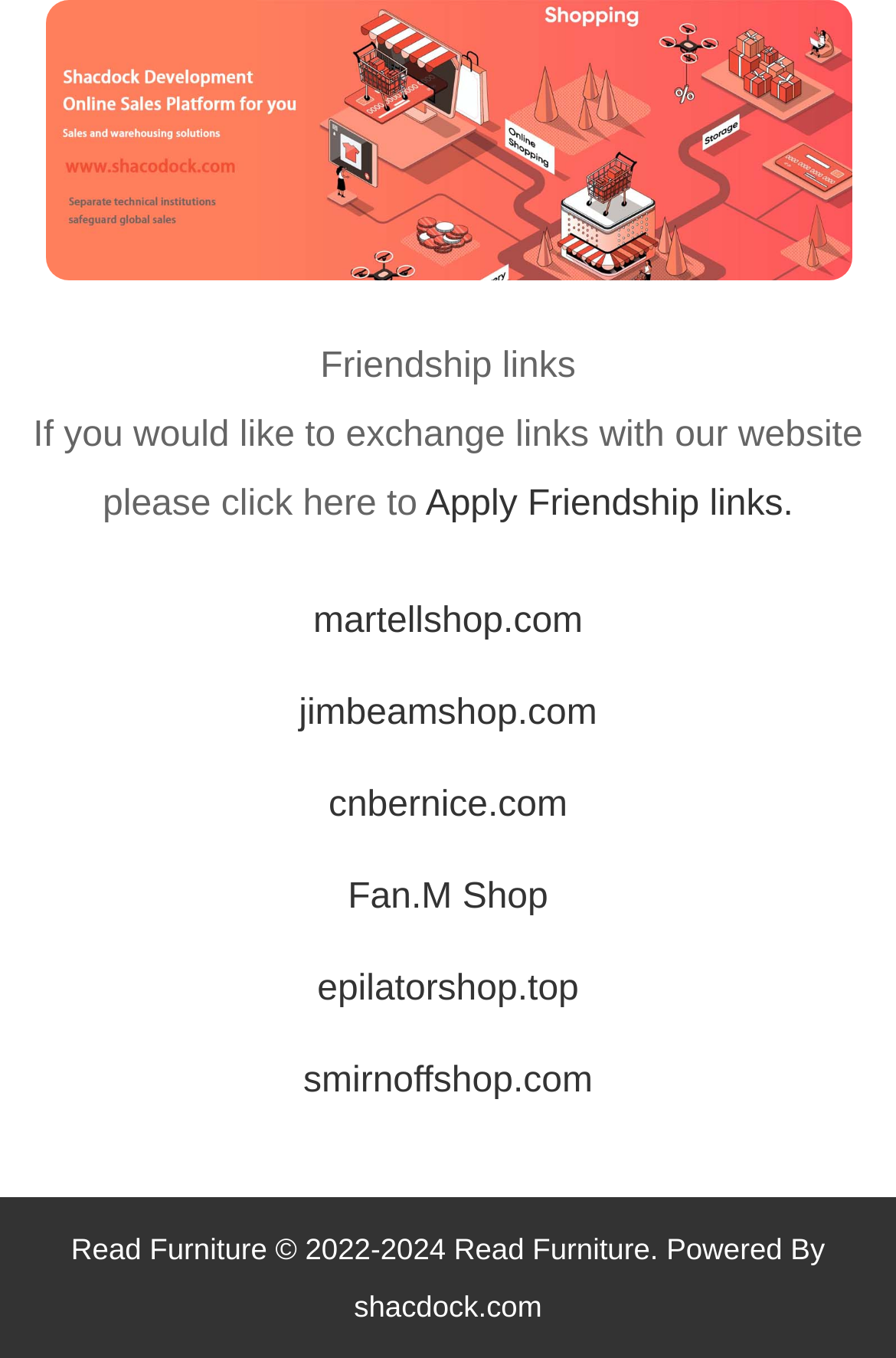Find the bounding box coordinates of the clickable area that will achieve the following instruction: "Check the product details".

None